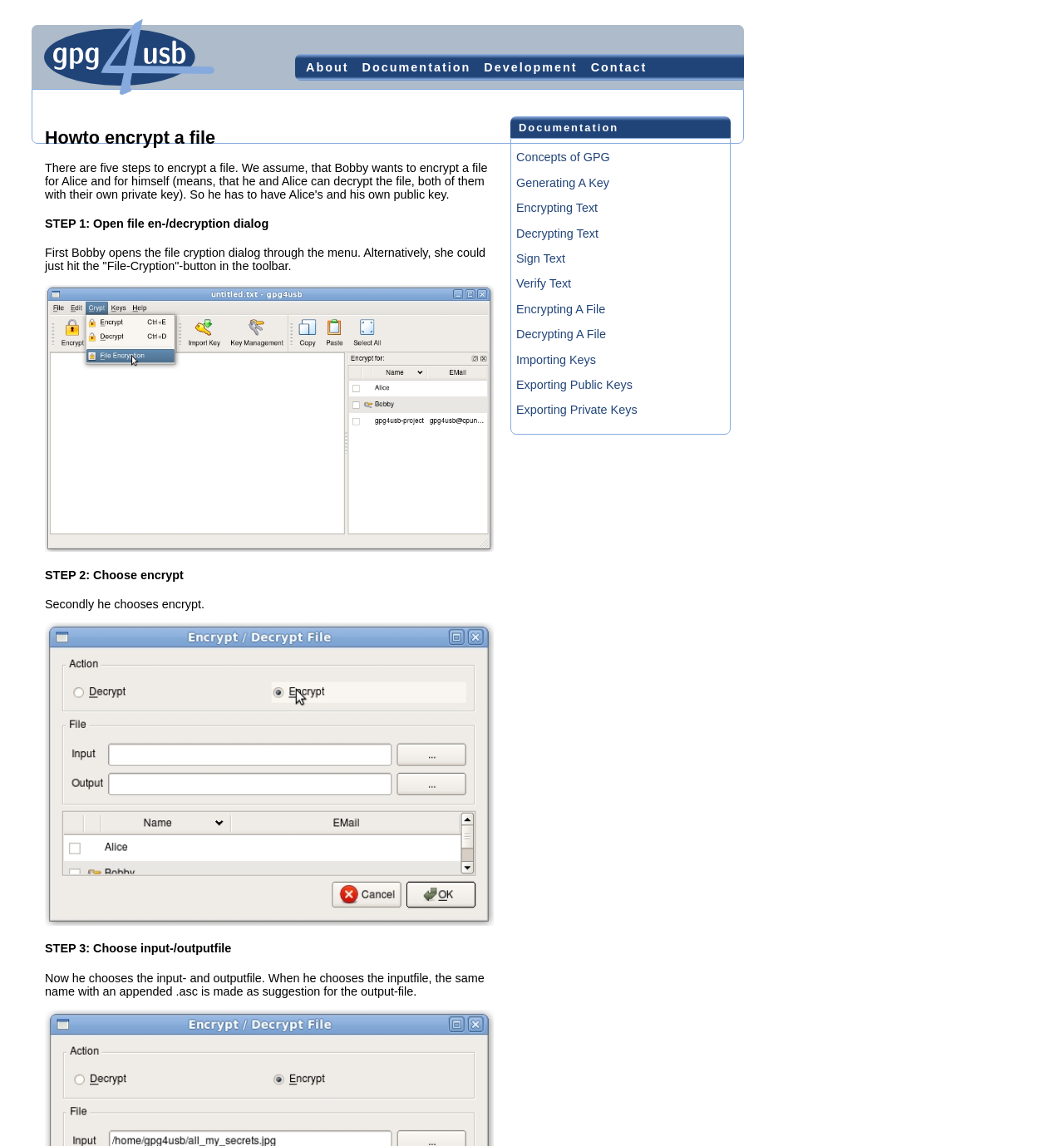Provide a thorough description of the webpage you see.

This webpage is about encrypting a file using GPG4USB, a project that provides a guide on how to encrypt a file. At the top left corner, there is a logo of GPG4USB. Above the logo, there are several links to navigate to different sections of the website, including "About", "Documentation", "Development", and "Contact".

The main content of the webpage is divided into five steps to encrypt a file. The first step is to open the file encryption dialog, which is explained in a paragraph of text and accompanied by an image. Below this, there is a heading "STEP 1: Open file en-/decryption dialog" followed by a description of the step.

The second step is to choose the encryption option, which is also explained in a paragraph of text and accompanied by an image. This pattern continues for the remaining three steps, which are choosing the input and output files, encrypting the file, and finally decrypting the file.

On the right side of the webpage, there is a section titled "Documentation" that provides links to various topics related to GPG, including concepts, generating a key, encrypting and decrypting text and files, signing and verifying text, and importing and exporting keys.

Throughout the webpage, there are several images and headings that break up the text and provide visual cues to help the user navigate the content.